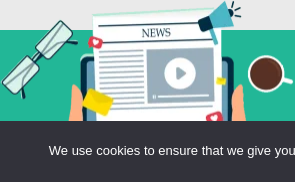What symbolizes the broadcasting of news?
Kindly offer a detailed explanation using the data available in the image.

The megaphone is an element in the illustration that adds context to the news theme, and it symbolizes the broadcasting or sharing of news, highlighting the importance of disseminating information to a wider audience.